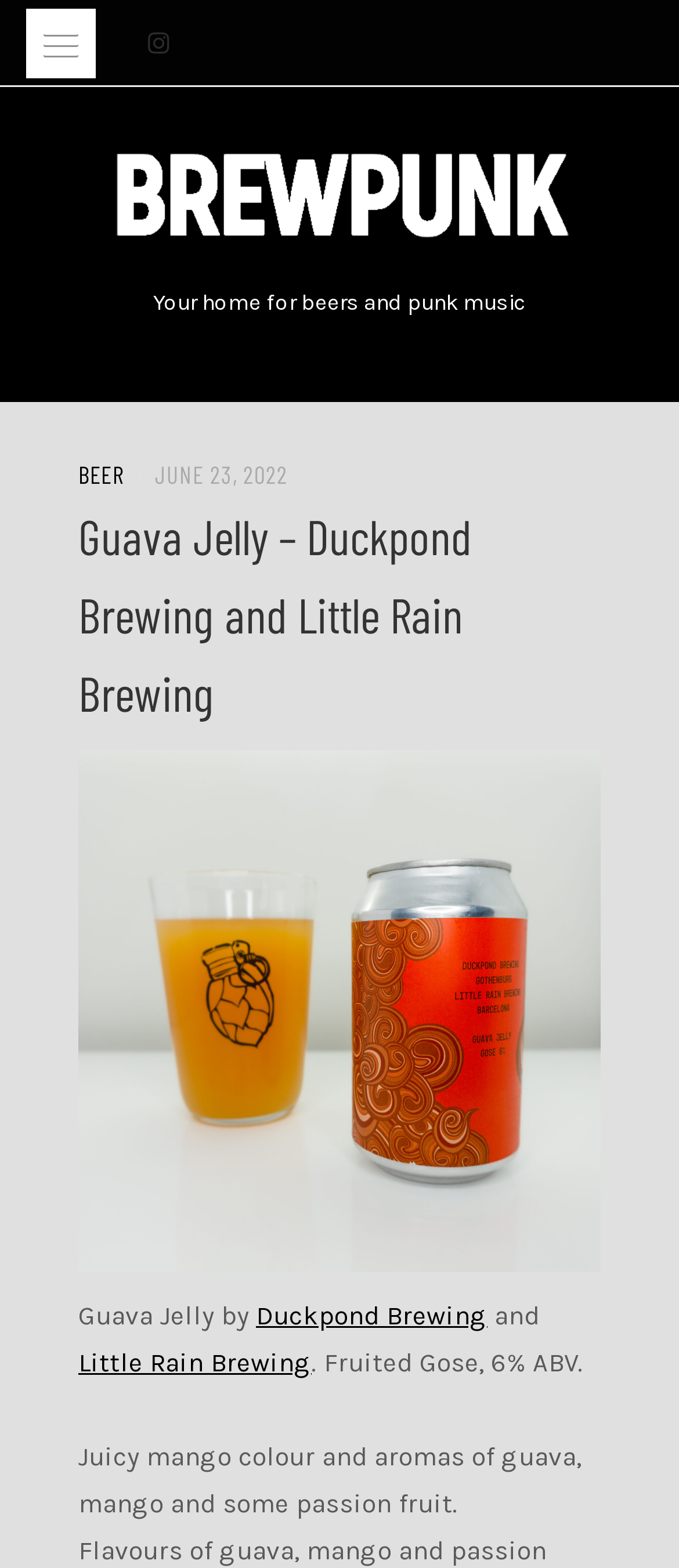Observe the image and answer the following question in detail: What type of beer is Guava Jelly?

I determined the answer by looking at the description of Guava Jelly, which is provided below the image of the beer. The description states 'Guava Jelly by Duckpond Brewing and Little Rain Brewing. Fruited Gose, 6% ABV.' From this, I can infer that Guava Jelly is a Fruited Gose type of beer.